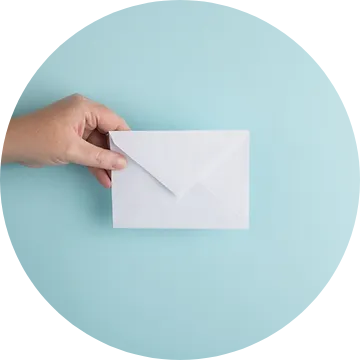What theme is evoked by the visual?
Please answer using one word or phrase, based on the screenshot.

communication and connection